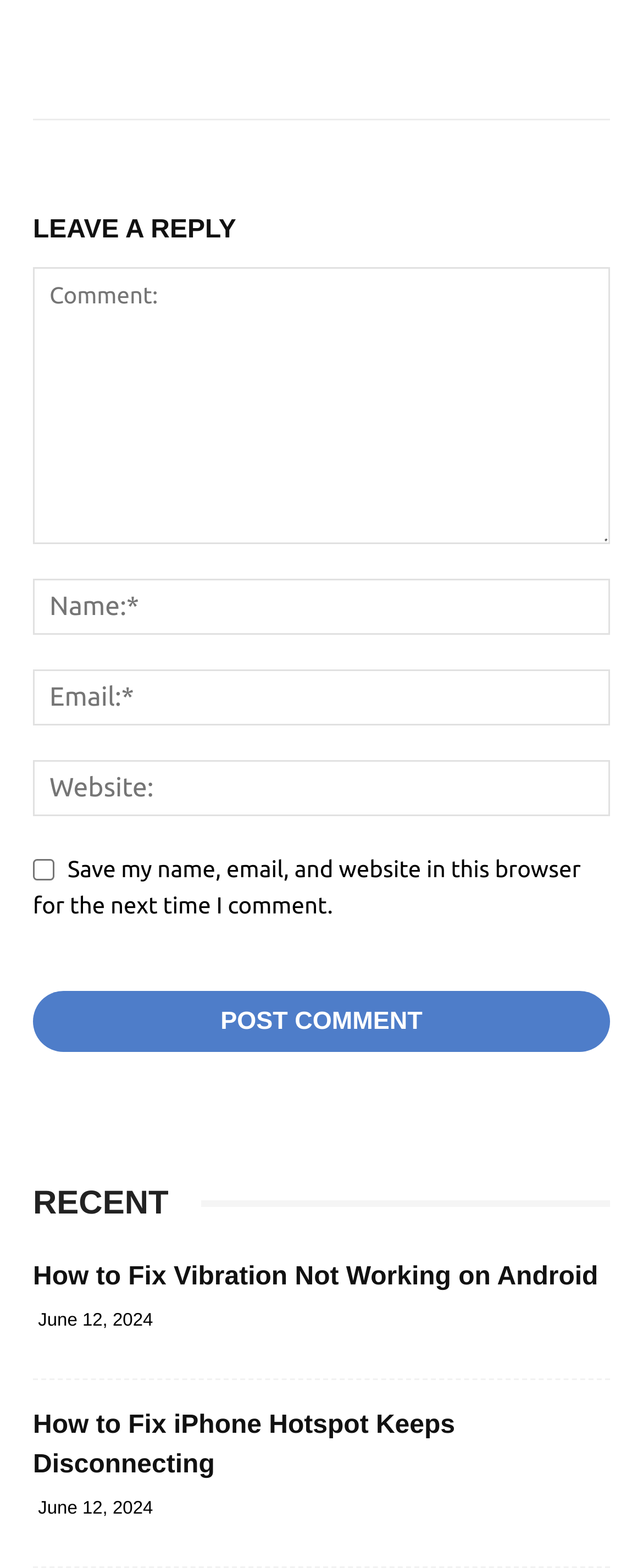Locate the bounding box coordinates of the clickable area needed to fulfill the instruction: "Check the box to save your name, email, and website".

[0.051, 0.548, 0.085, 0.562]